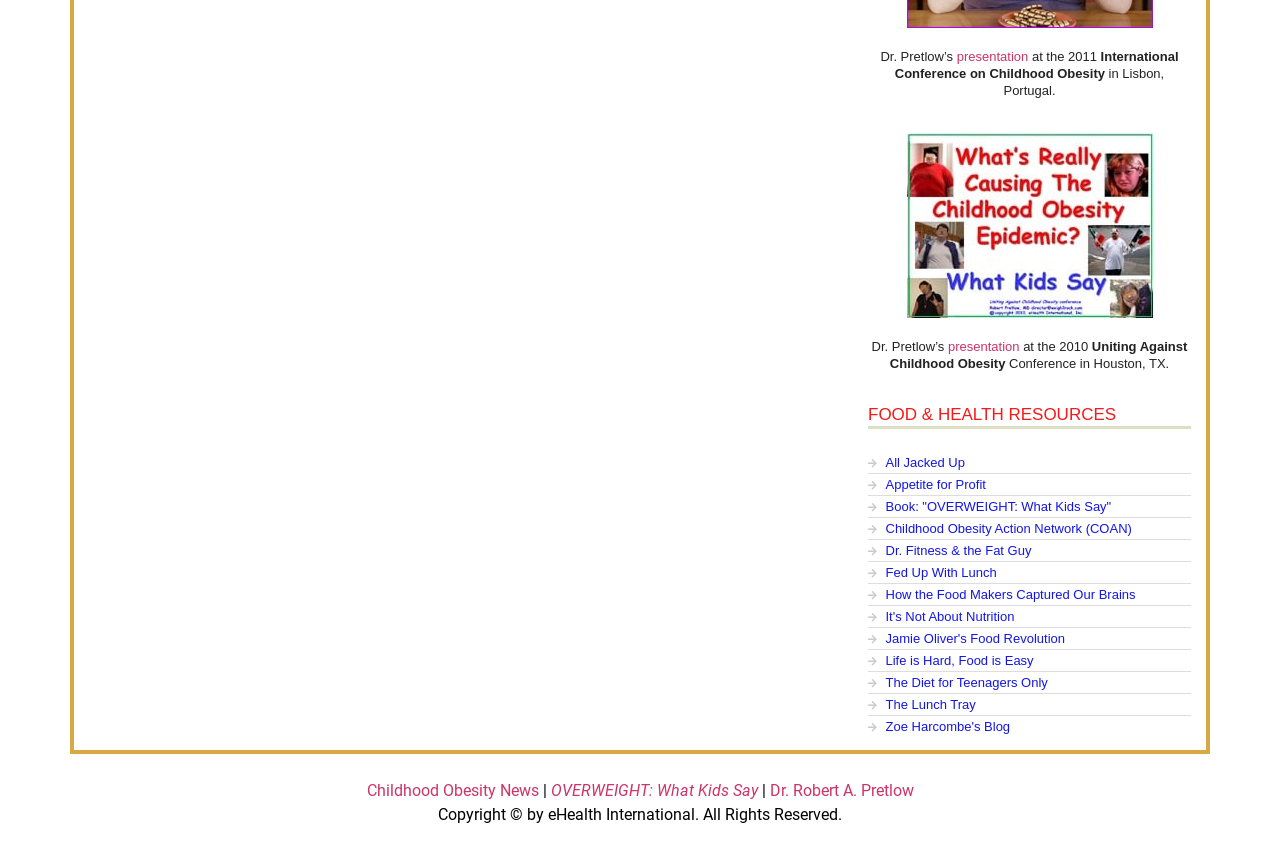Find the bounding box coordinates of the area to click in order to follow the instruction: "Search for something".

None